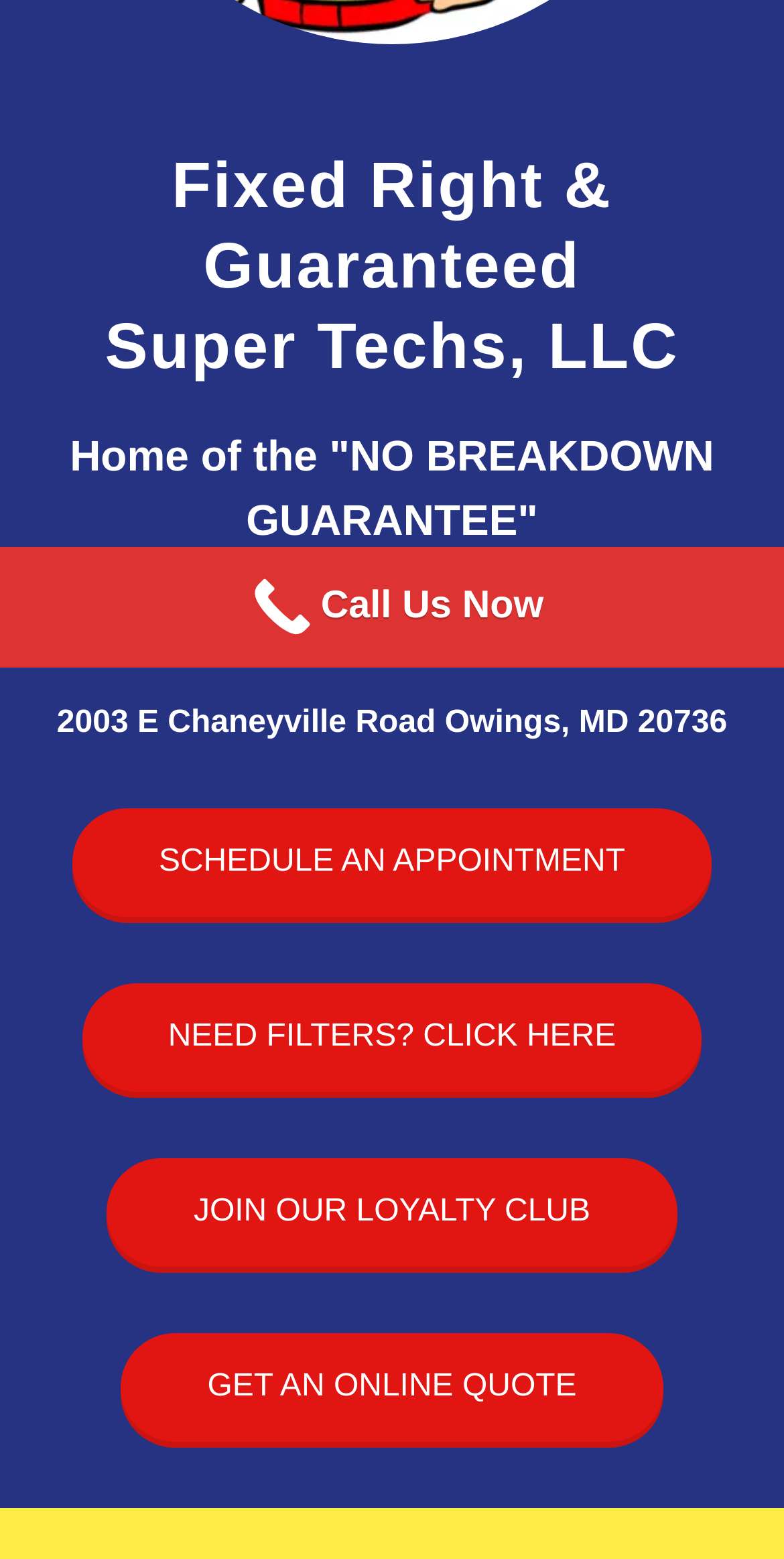Can you find the bounding box coordinates for the UI element given this description: "SCHEDULE AN APPOINTMENT"? Provide the coordinates as four float numbers between 0 and 1: [left, top, right, bottom].

[0.092, 0.518, 0.908, 0.588]